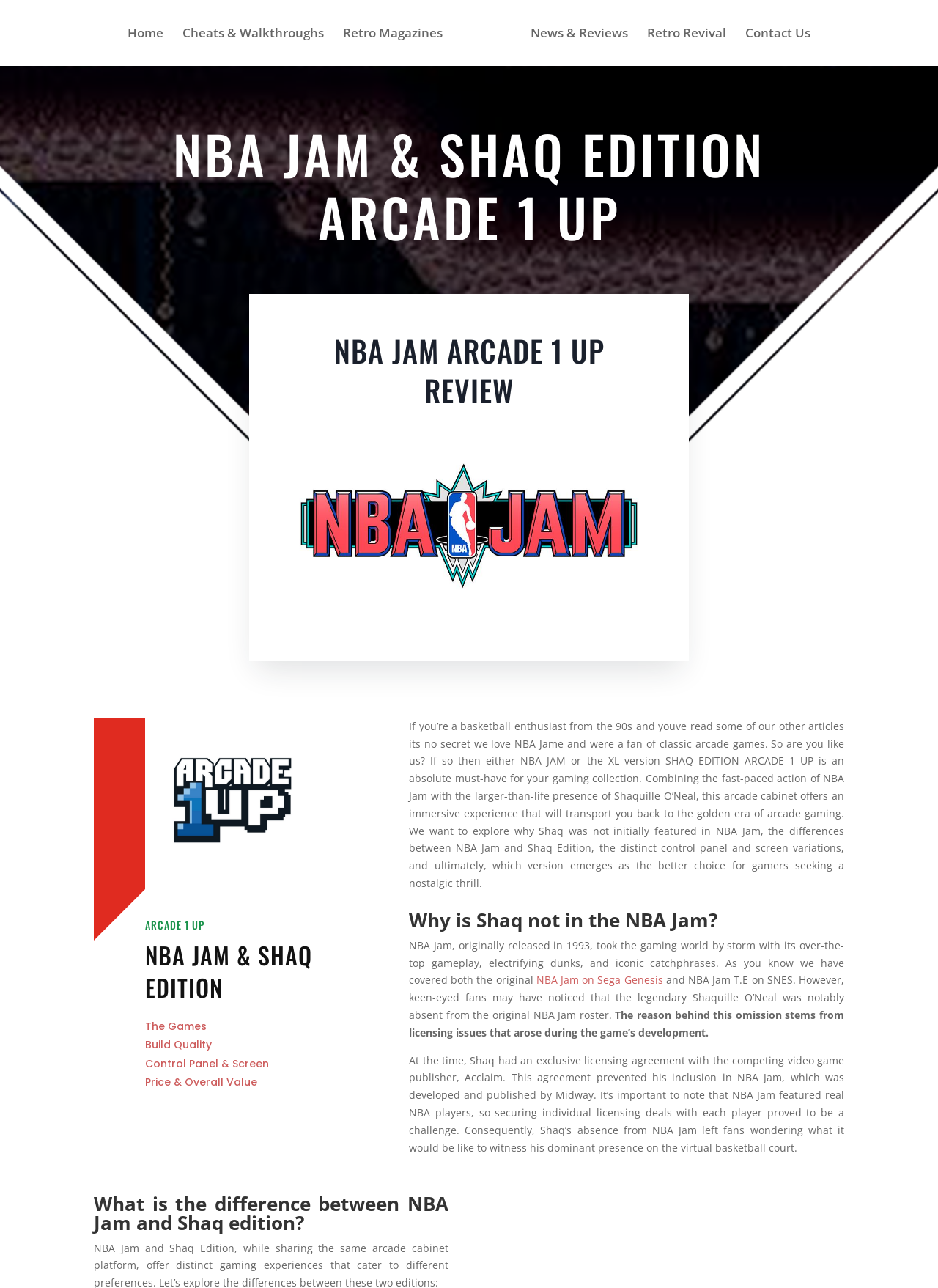Can you find the bounding box coordinates for the element to click on to achieve the instruction: "Click on Home"?

[0.136, 0.022, 0.174, 0.051]